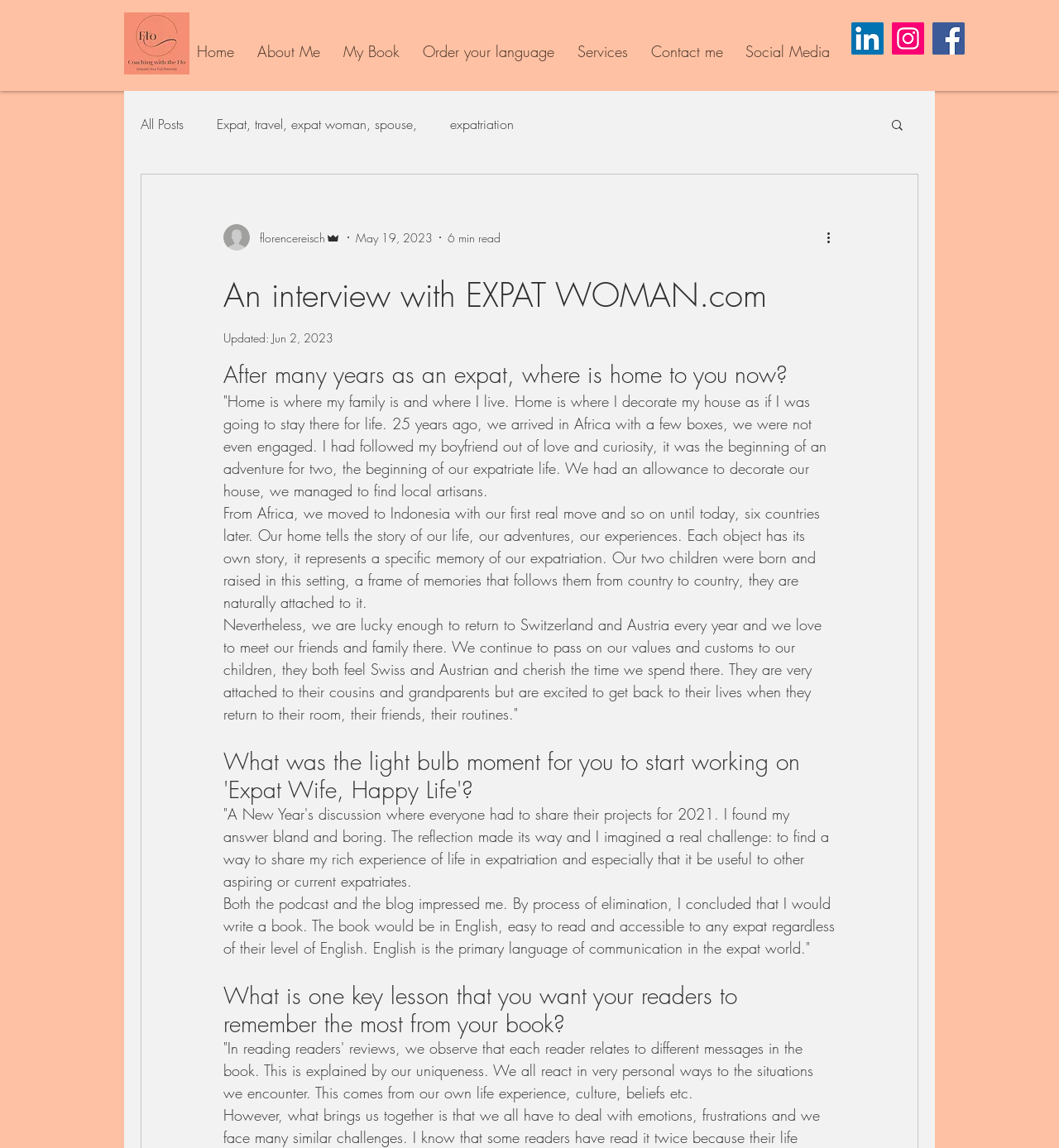Generate a comprehensive description of the webpage.

This webpage is an interview with Expat Woman.com, featuring a personal story of an expat's life. At the top left corner, there is a logo image of 190603_CWTF_logo_Square_Orange_v1.jpg. Below the logo, a navigation menu is situated, containing links to "Home", "About Me", "My Book", "Order your language", "Services", and "Contact me". 

To the right of the navigation menu, there is a social bar with links to LinkedIn, Instagram, and Facebook, each accompanied by an image. 

The main content of the webpage is an interview, which starts with a heading "An interview with EXPAT WOMAN.com". Below the heading, there is a writer's picture and some information about the author, including their name "florencereisch" and their role as "Admin". The interview is divided into several sections, each with a heading and a block of text. The sections discuss the expat's life, their experiences, and their book "Expat Wife, Happy Life". 

Throughout the interview, there are several images, including a search button with a magnifying glass icon and a "More actions" button. The webpage also displays the date "May 19, 2023" and the estimated reading time "6 min read".